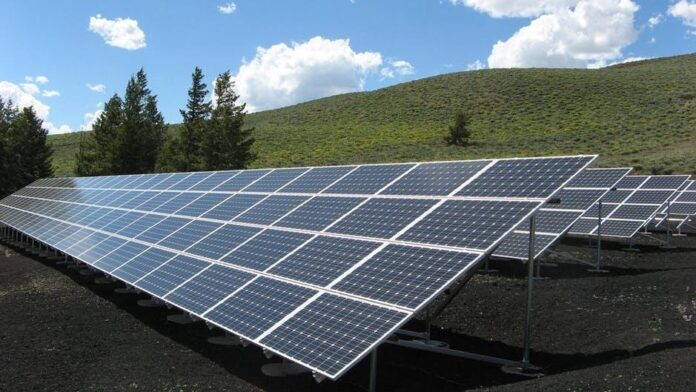What type of environment is highlighted in the image?
Analyze the image and deliver a detailed answer to the question.

The caption states that the image 'highlights the importance of clean energy and the growing adoption of solar technology in sustainable practices' and describes the environment as 'serene', emphasizing the peaceful and natural atmosphere depicted in the image.